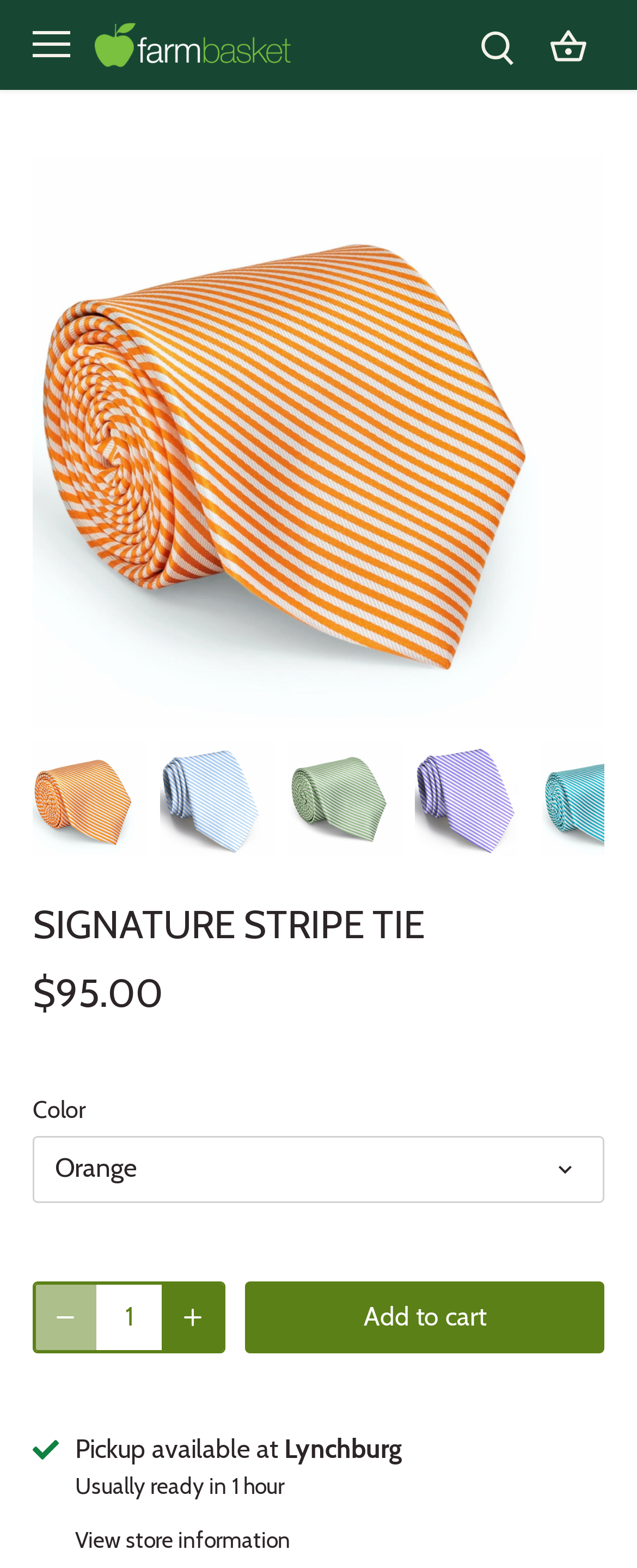Specify the bounding box coordinates (top-left x, top-left y, bottom-right x, bottom-right y) of the UI element in the screenshot that matches this description: input value="1" aria-label="Quantity" name="quantity" value="1"

[0.151, 0.818, 0.254, 0.862]